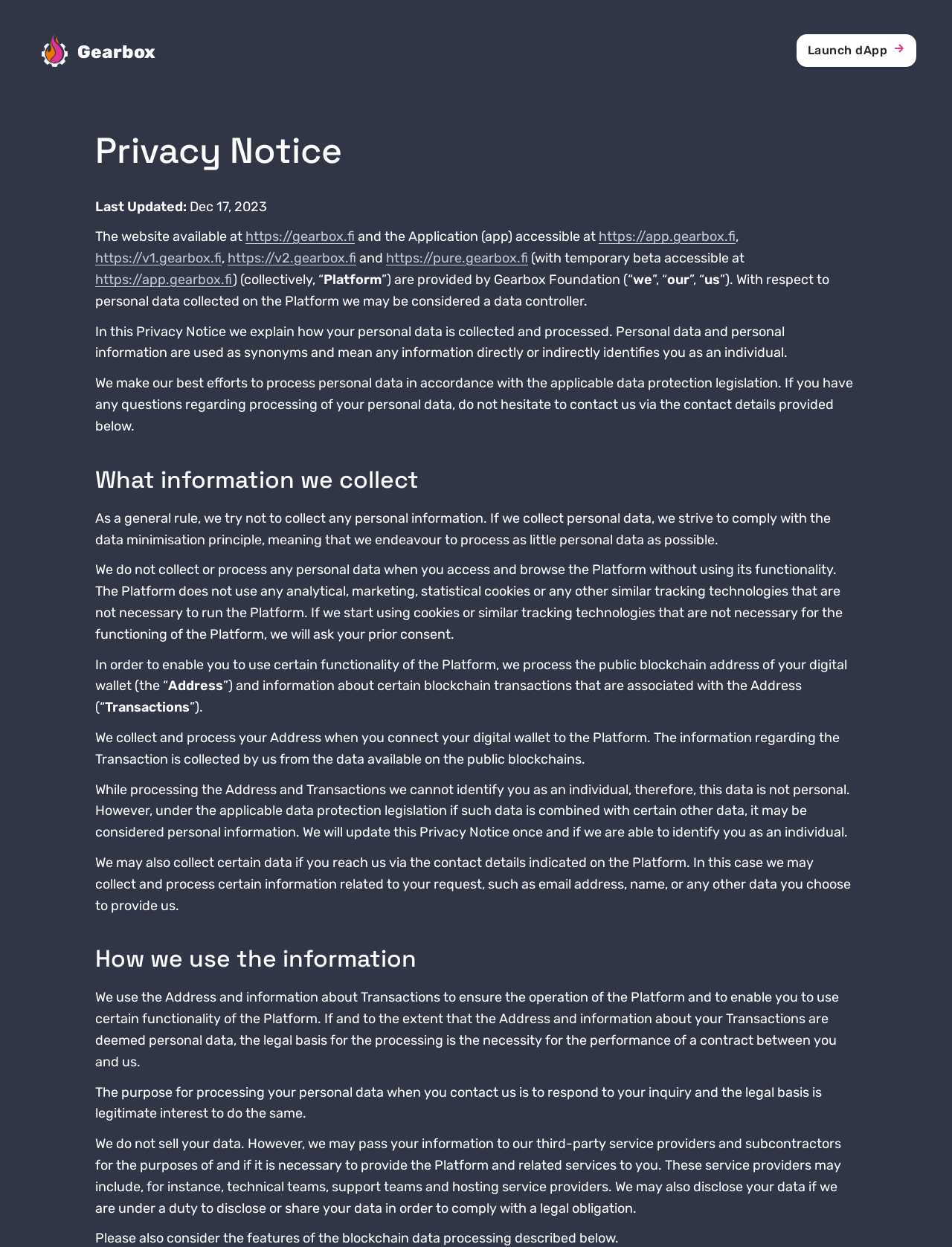Please identify the bounding box coordinates for the region that you need to click to follow this instruction: "Visit the 'https://gearbox.fi' website".

[0.258, 0.183, 0.373, 0.196]